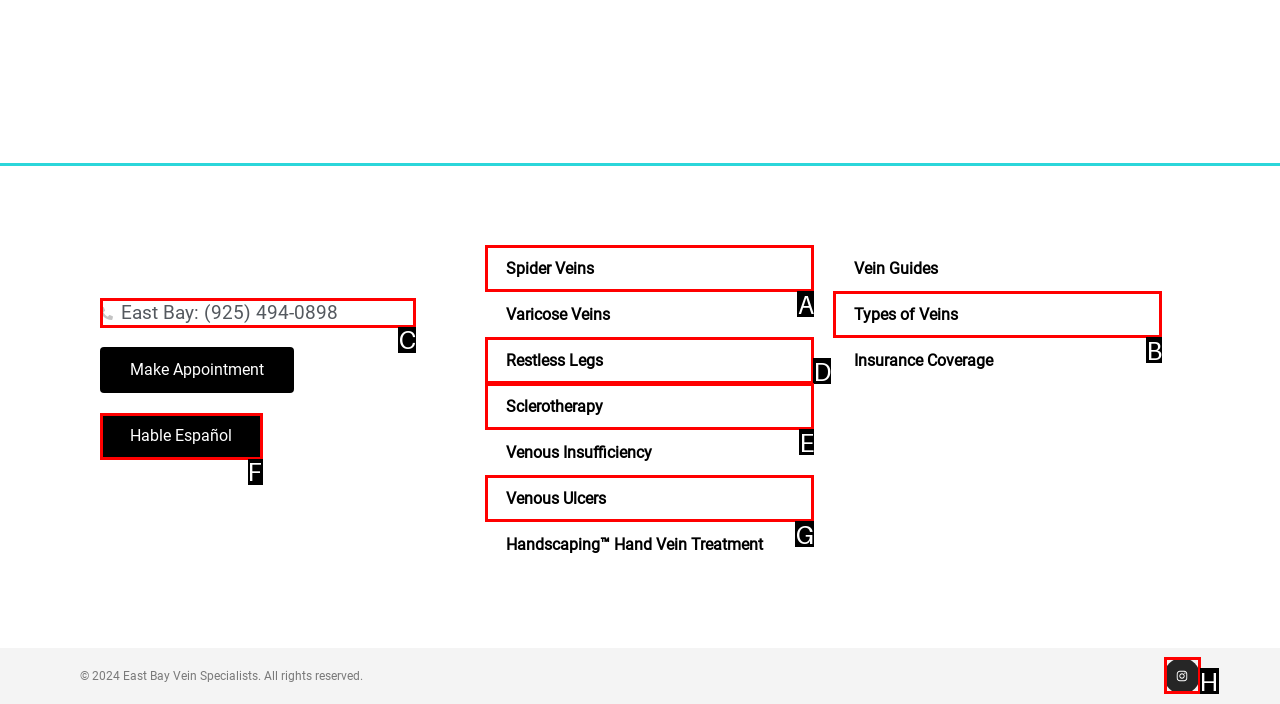Determine which HTML element best fits the description: Contact
Answer directly with the letter of the matching option from the available choices.

None